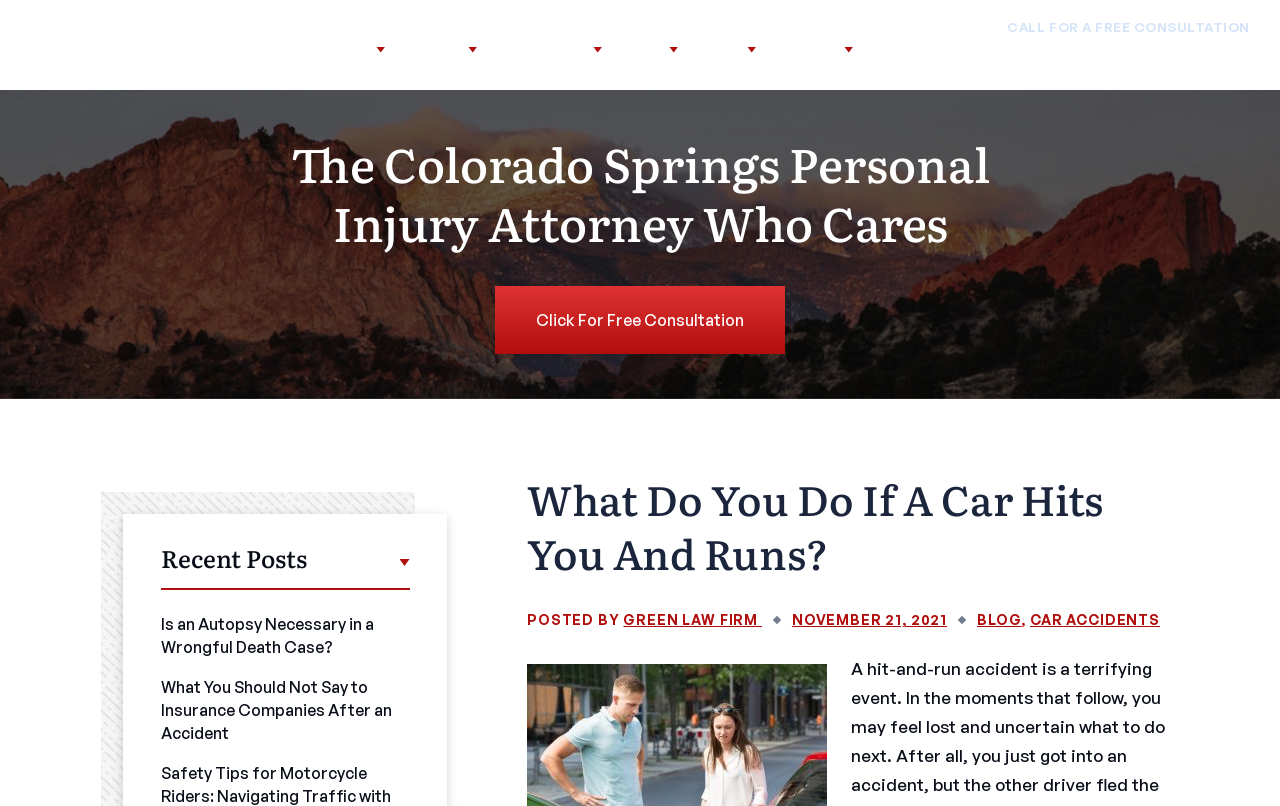Find the bounding box coordinates of the element's region that should be clicked in order to follow the given instruction: "Call the phone number". The coordinates should consist of four float numbers between 0 and 1, i.e., [left, top, right, bottom].

[0.845, 0.047, 0.977, 0.086]